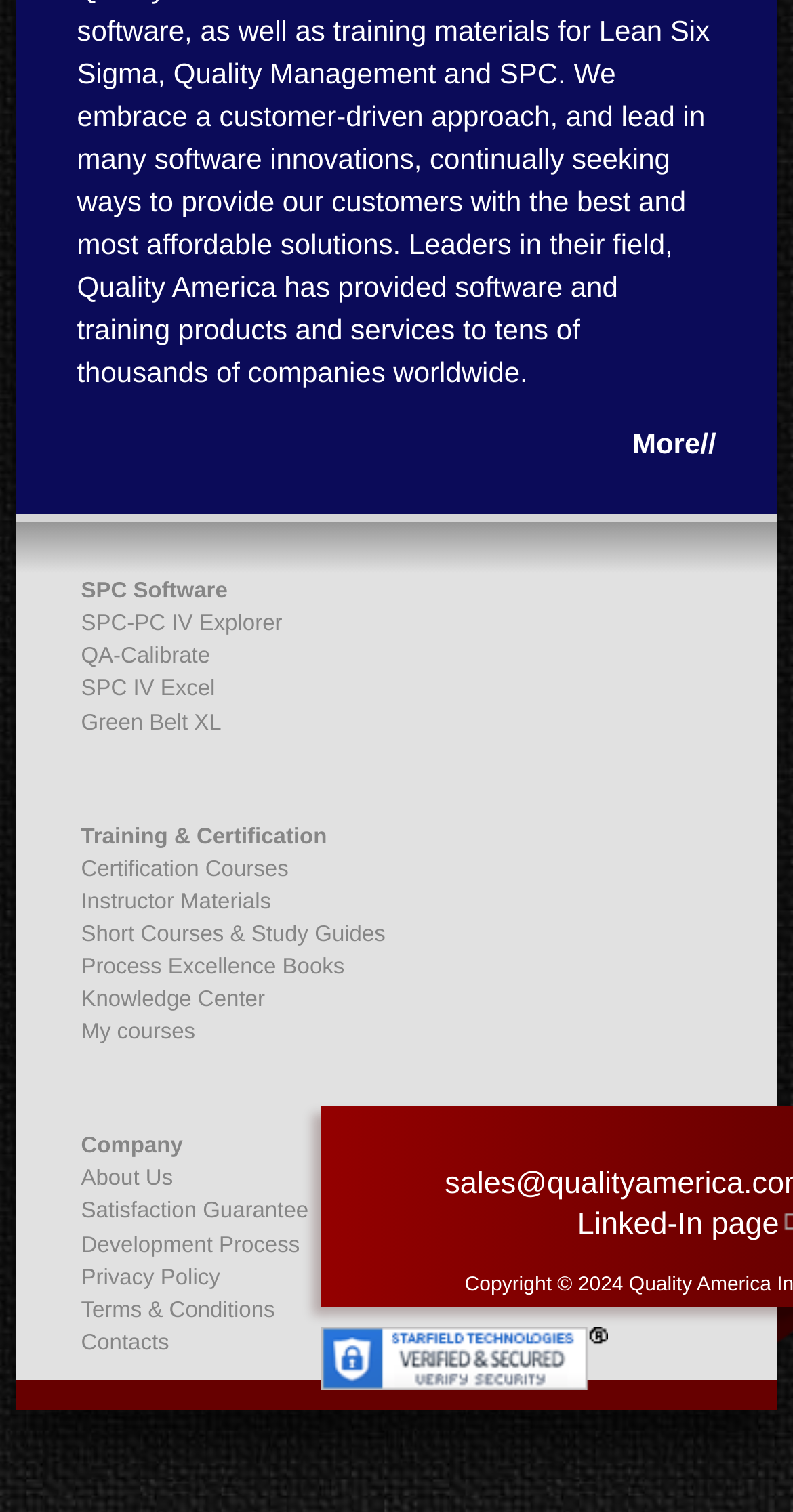Answer the question below in one word or phrase:
What is the purpose of the SSL site seal?

To verify